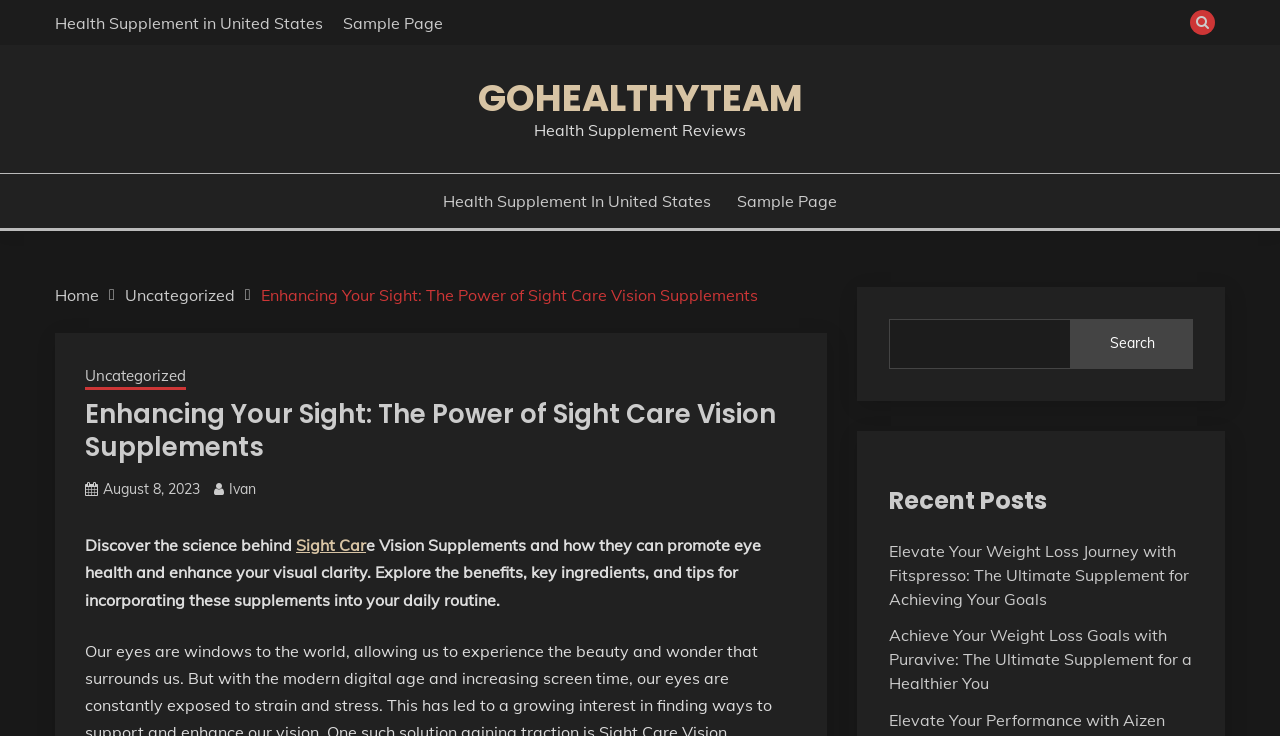How many links are in the top navigation bar?
Using the image, provide a concise answer in one word or a short phrase.

3